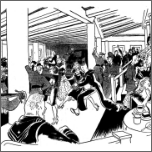What era is depicted in the image?
Please provide a detailed answer to the question.

The image depicts the early 1970s, which is evident from the period-appropriate attire worn by the characters, conveying a sense of excitement and energy typical of urban nightlife during that era.